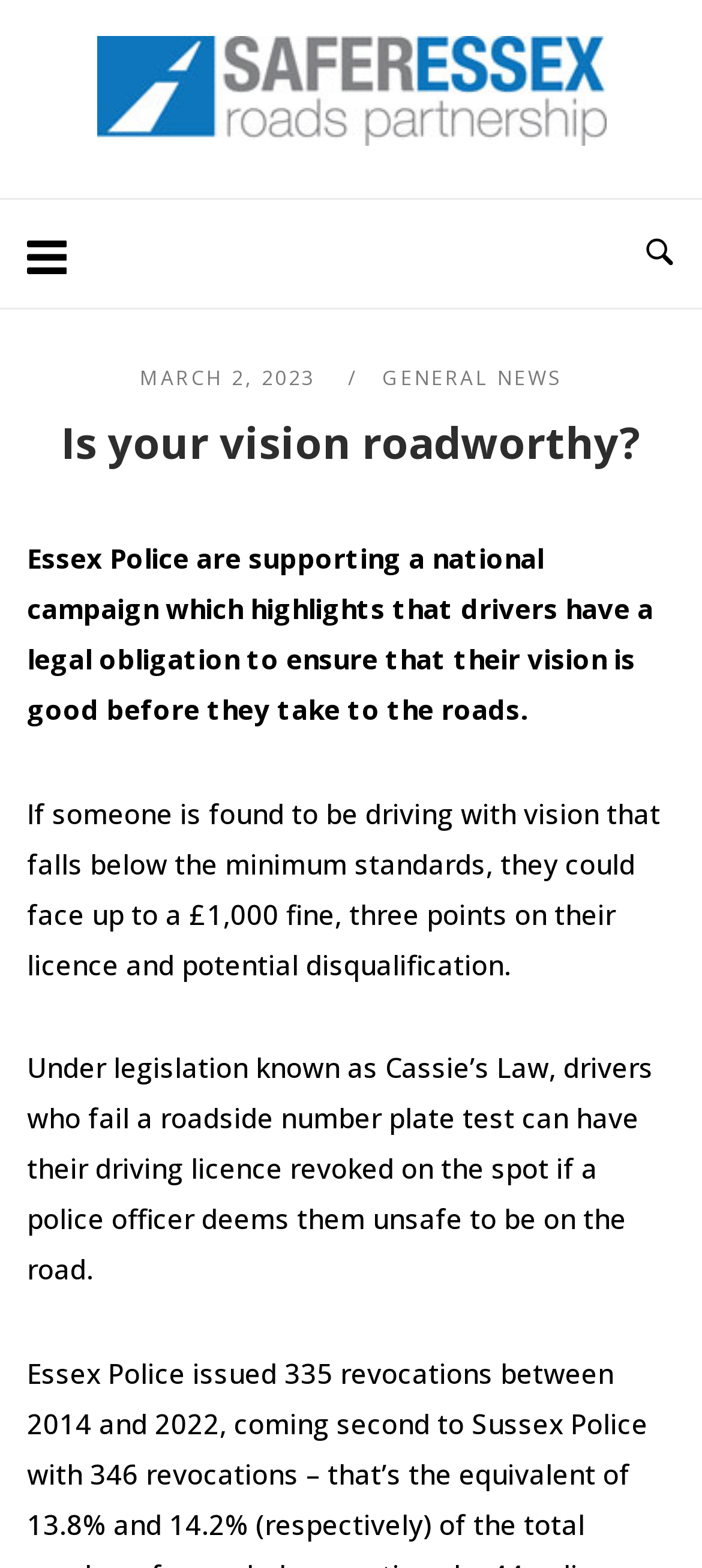What can happen to a driver's licence if they fail a roadside number plate test?
Answer the question with a single word or phrase by looking at the picture.

revoked on the spot